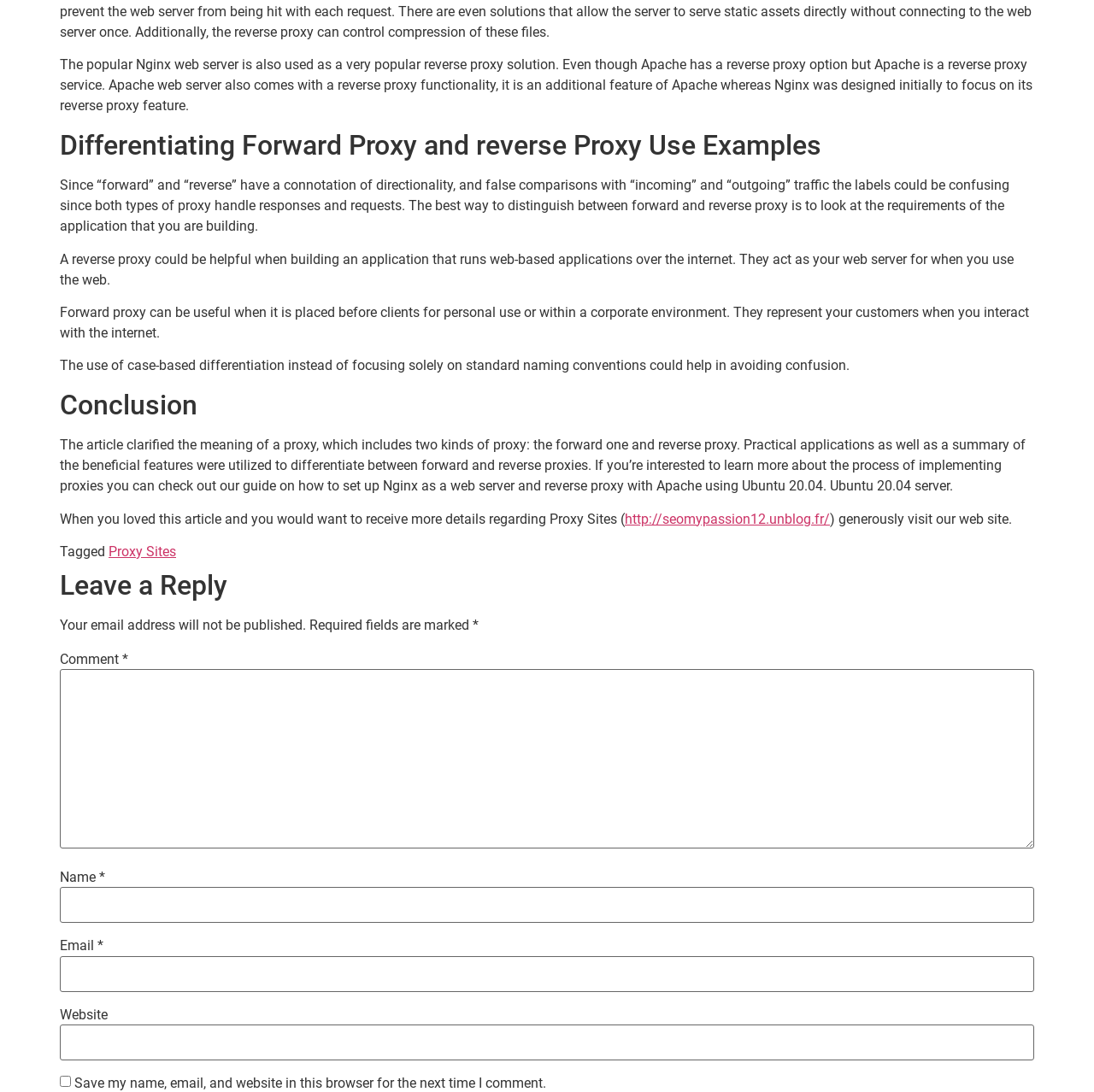Use a single word or phrase to answer the question:
What is the main difference between forward and reverse proxies?

Directionality